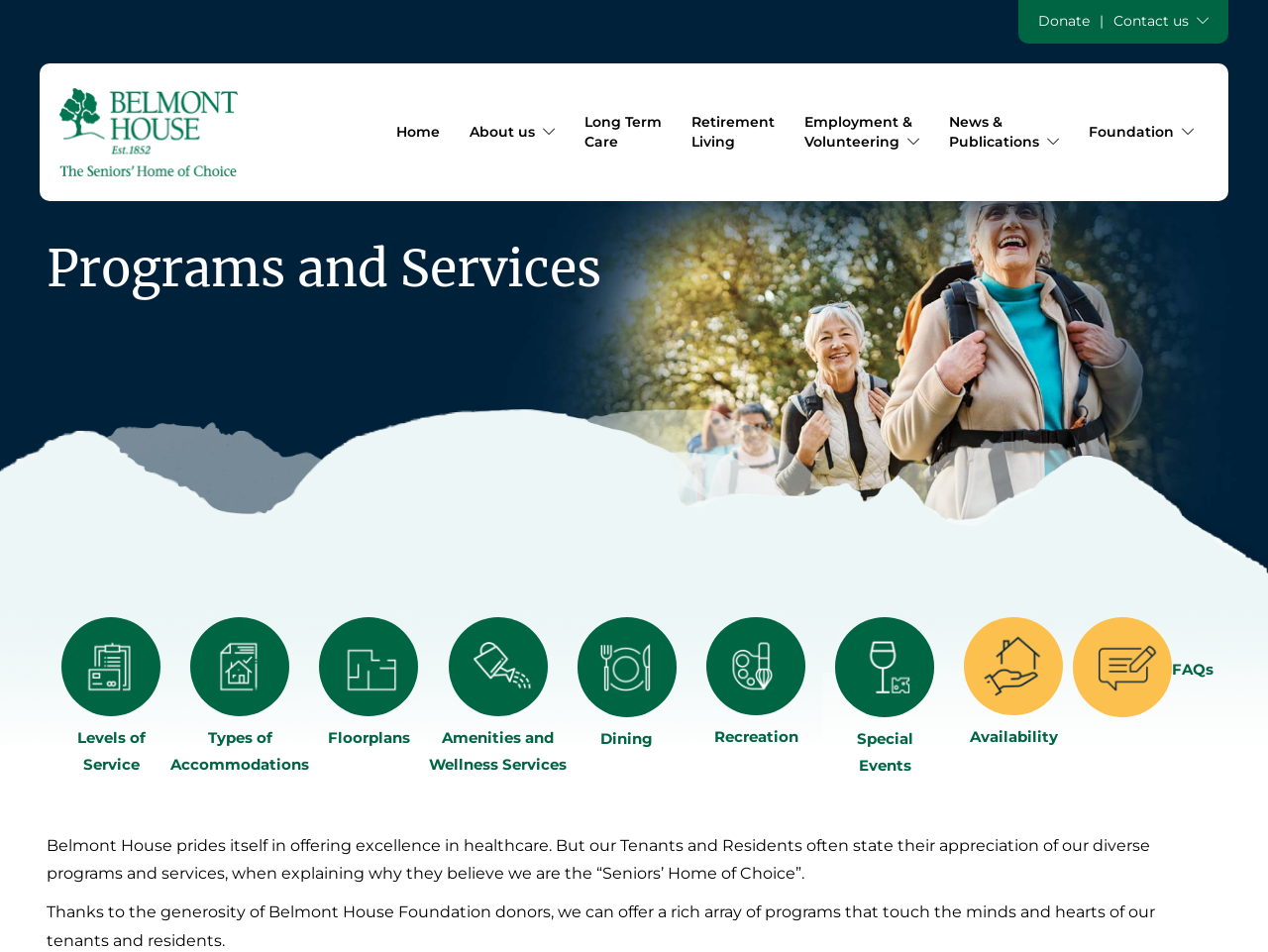Locate the bounding box coordinates of the element that should be clicked to execute the following instruction: "View Amenities and Wellness Services".

[0.338, 0.693, 0.447, 0.813]